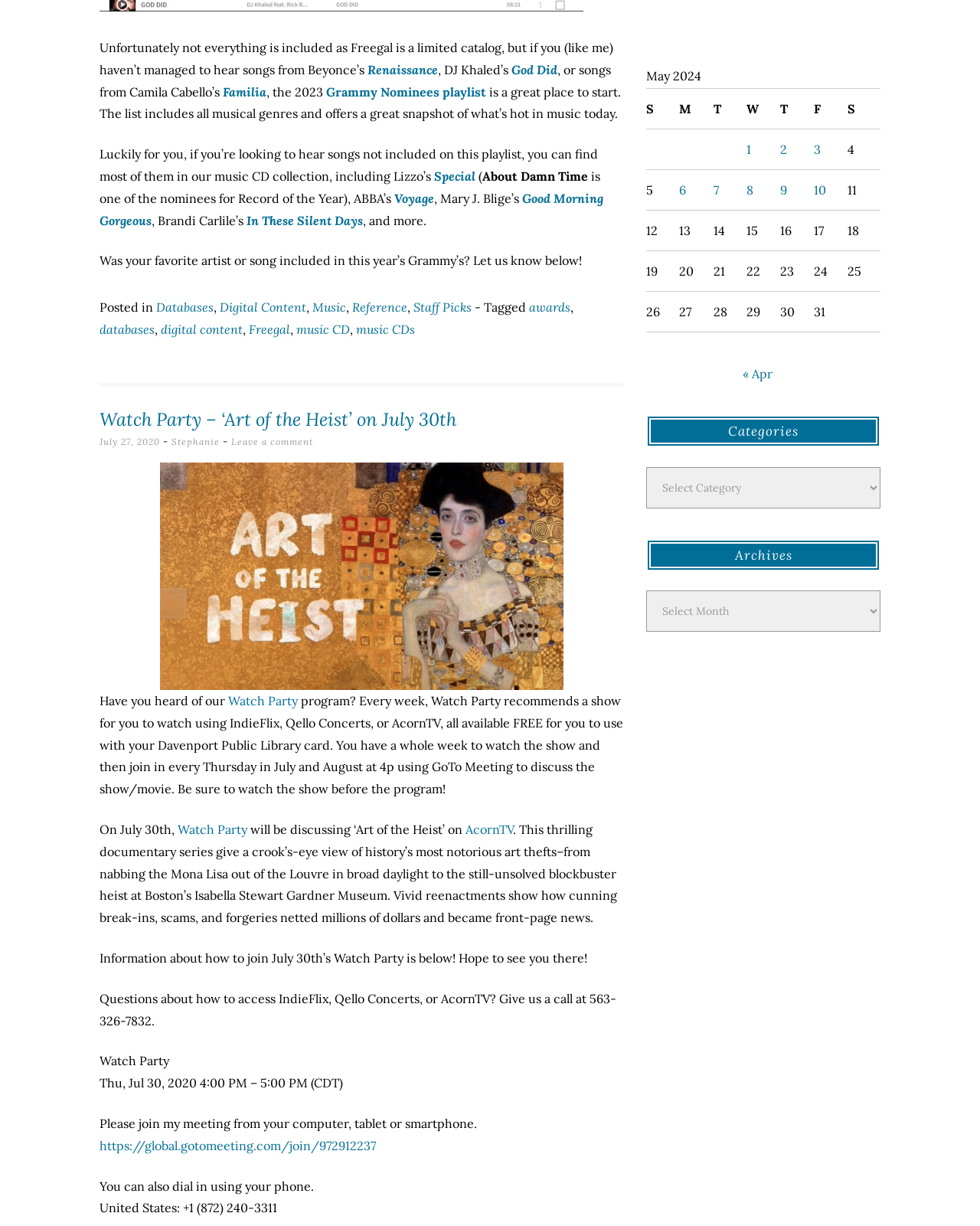Please identify the bounding box coordinates of the area I need to click to accomplish the following instruction: "Click the 'https://global.gotomeeting.com/join/972912237' link".

[0.102, 0.928, 0.384, 0.941]